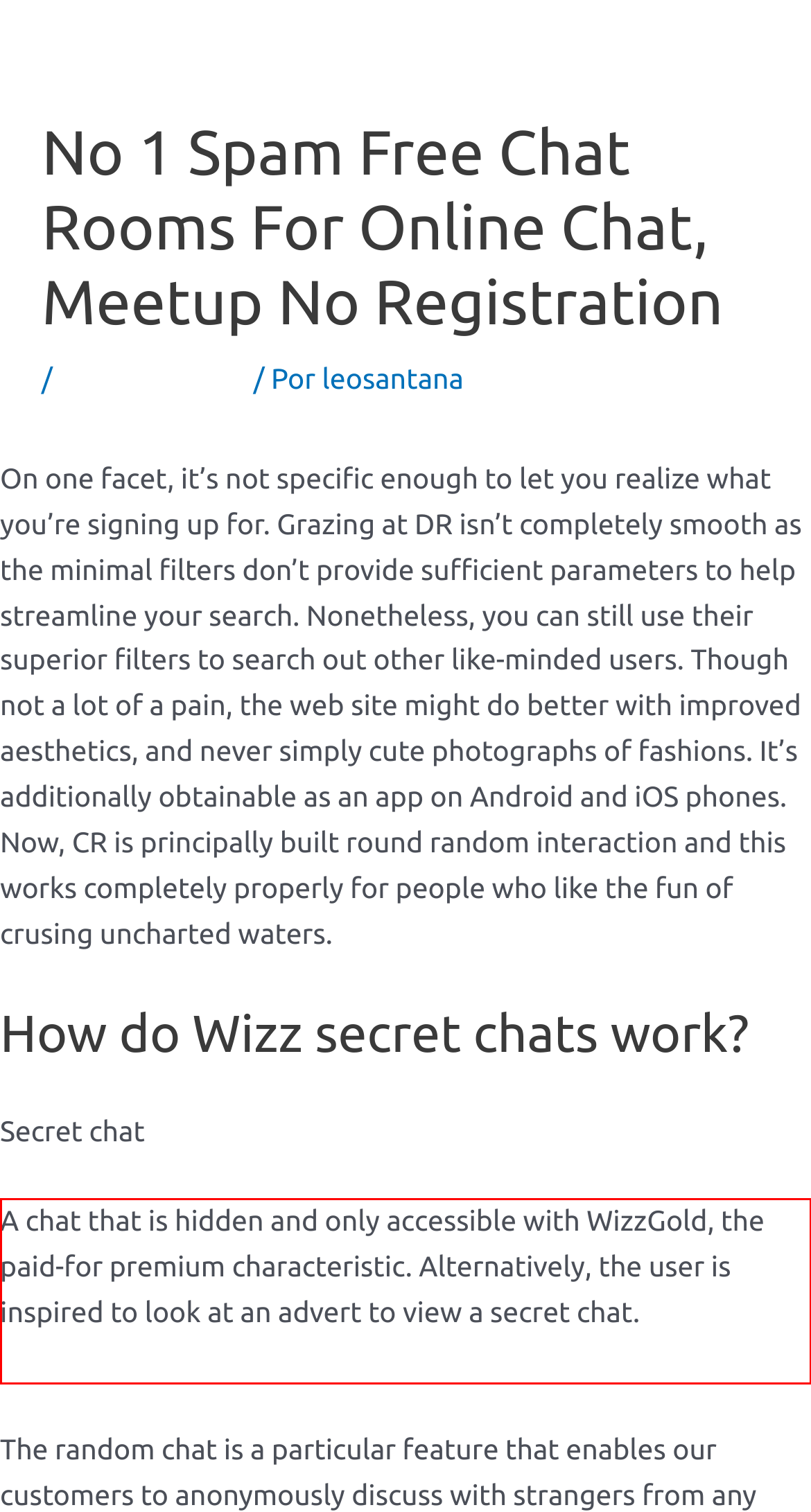You are presented with a screenshot containing a red rectangle. Extract the text found inside this red bounding box.

A chat that is hidden and only accessible with WizzGold, the paid-for premium characteristic. Alternatively, the user is inspired to look at an advert to view a secret chat.